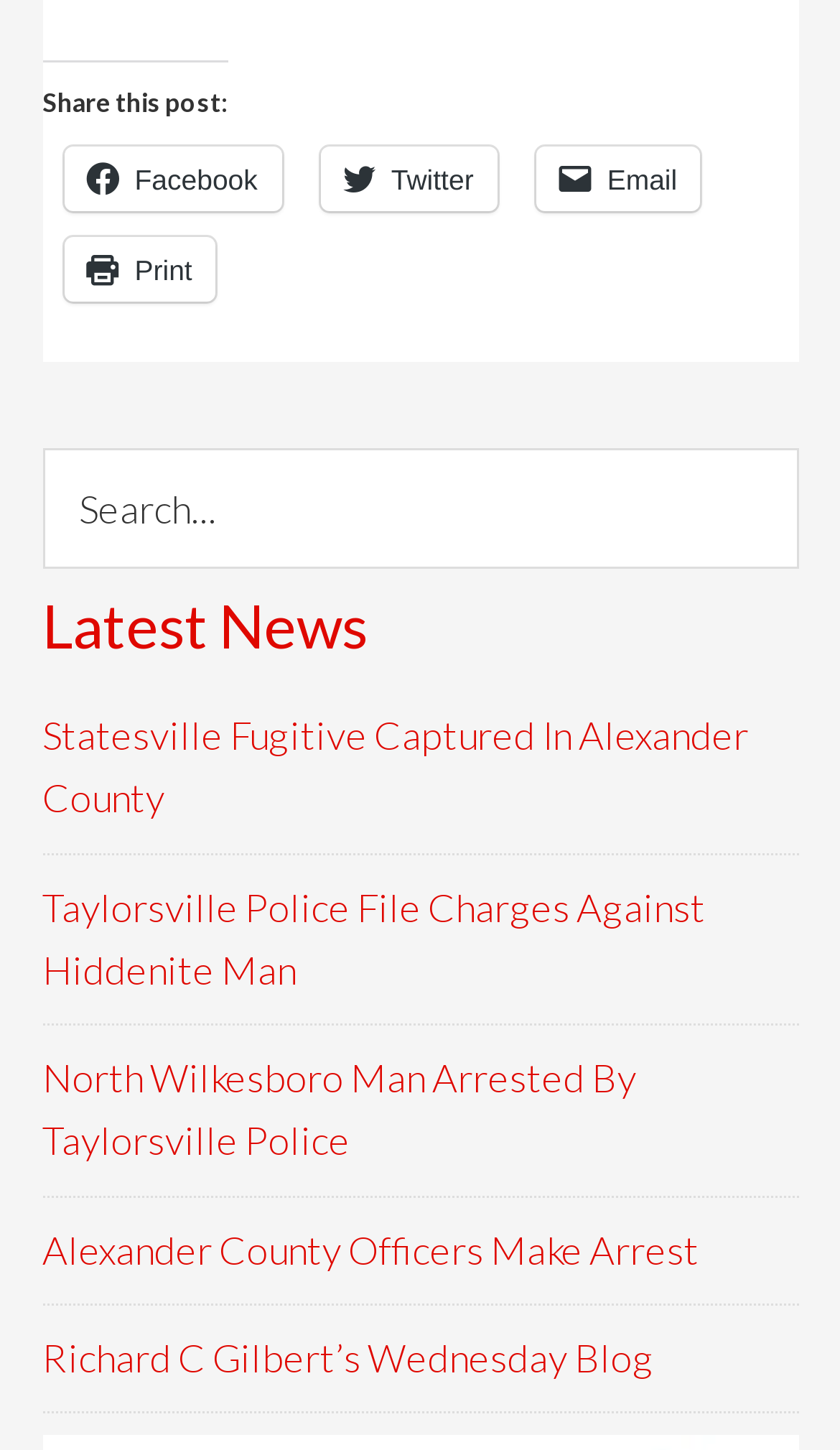Identify the bounding box coordinates of the region I need to click to complete this instruction: "Print the page".

[0.076, 0.163, 0.257, 0.207]